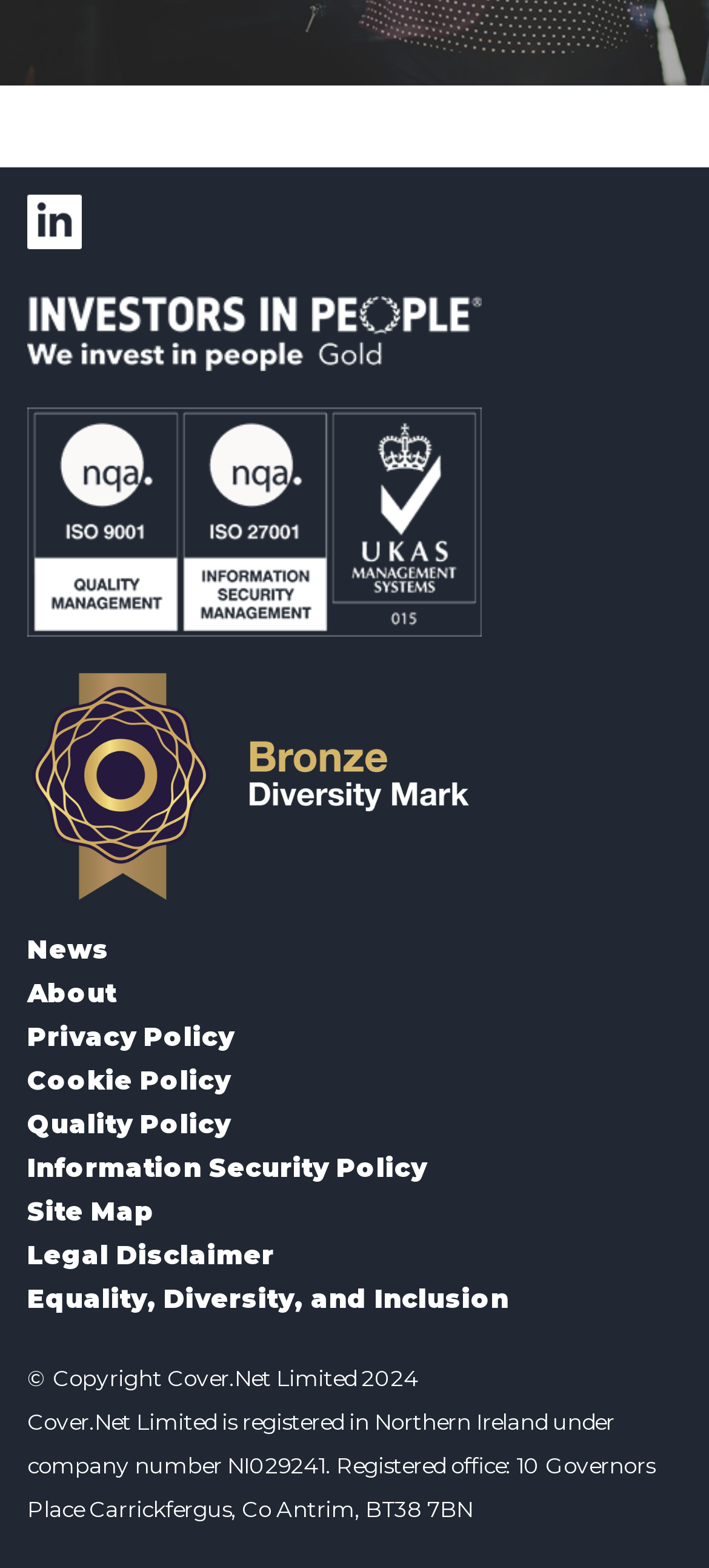Identify the bounding box coordinates of the clickable region required to complete the instruction: "View About page". The coordinates should be given as four float numbers within the range of 0 and 1, i.e., [left, top, right, bottom].

[0.038, 0.62, 0.164, 0.648]